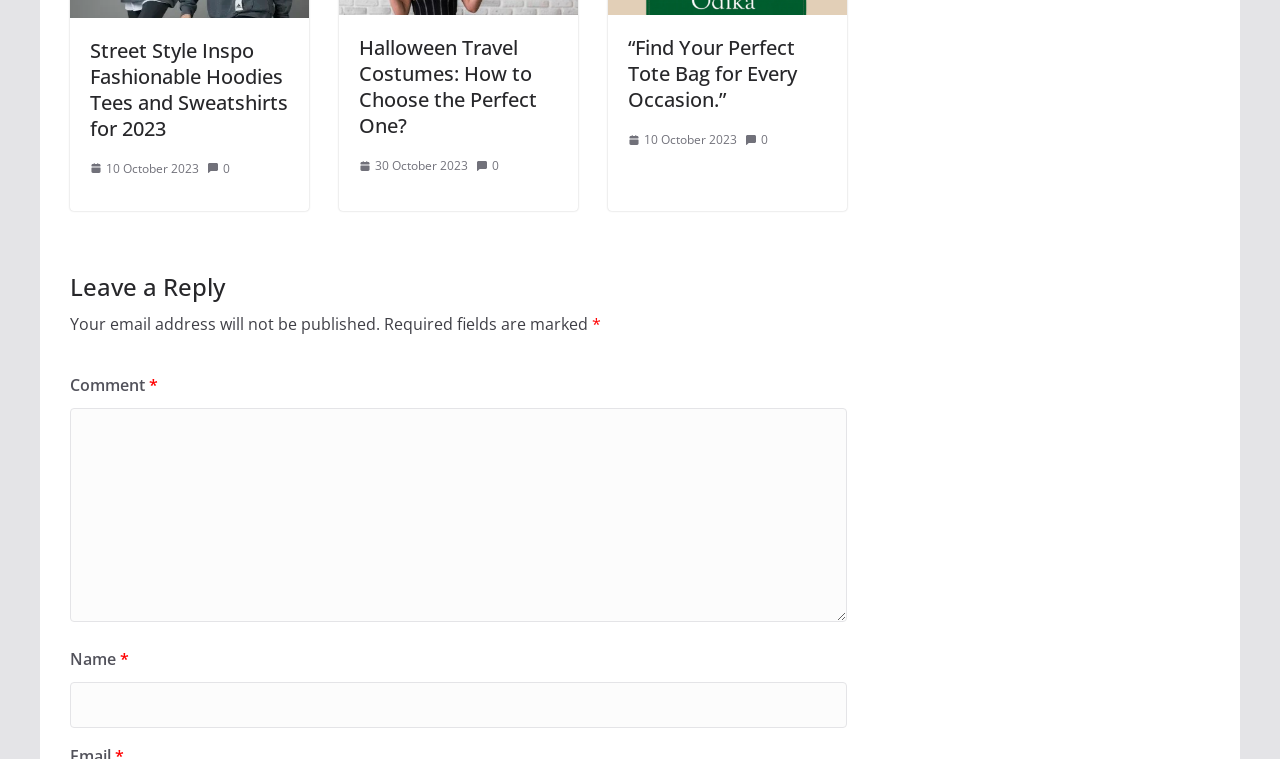Show the bounding box coordinates for the HTML element described as: "10 October 202310 October 2023".

[0.491, 0.17, 0.576, 0.199]